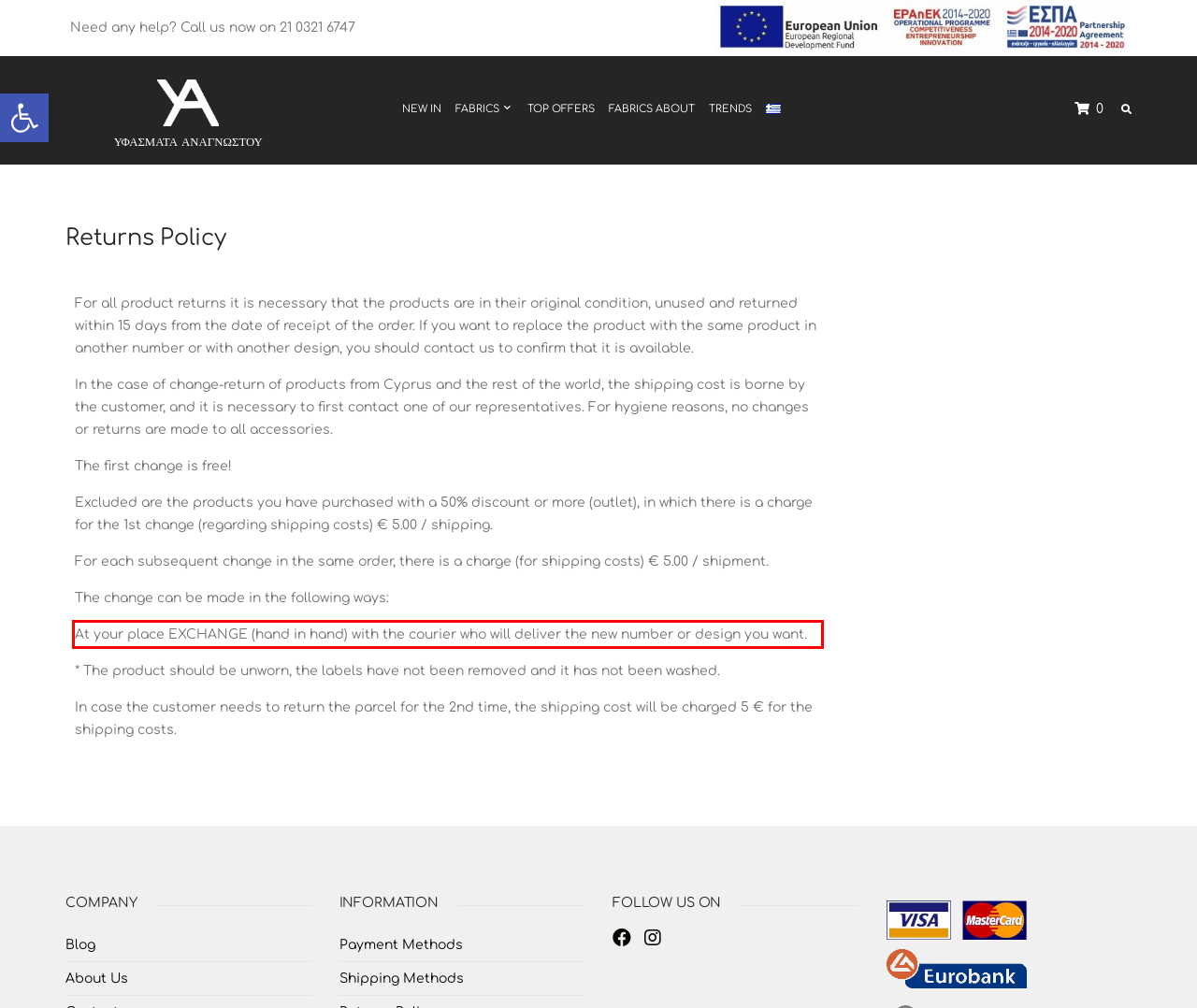You are provided with a screenshot of a webpage containing a red bounding box. Please extract the text enclosed by this red bounding box.

At your place EXCHANGE (hand in hand) with the courier who will deliver the new number or design you want.